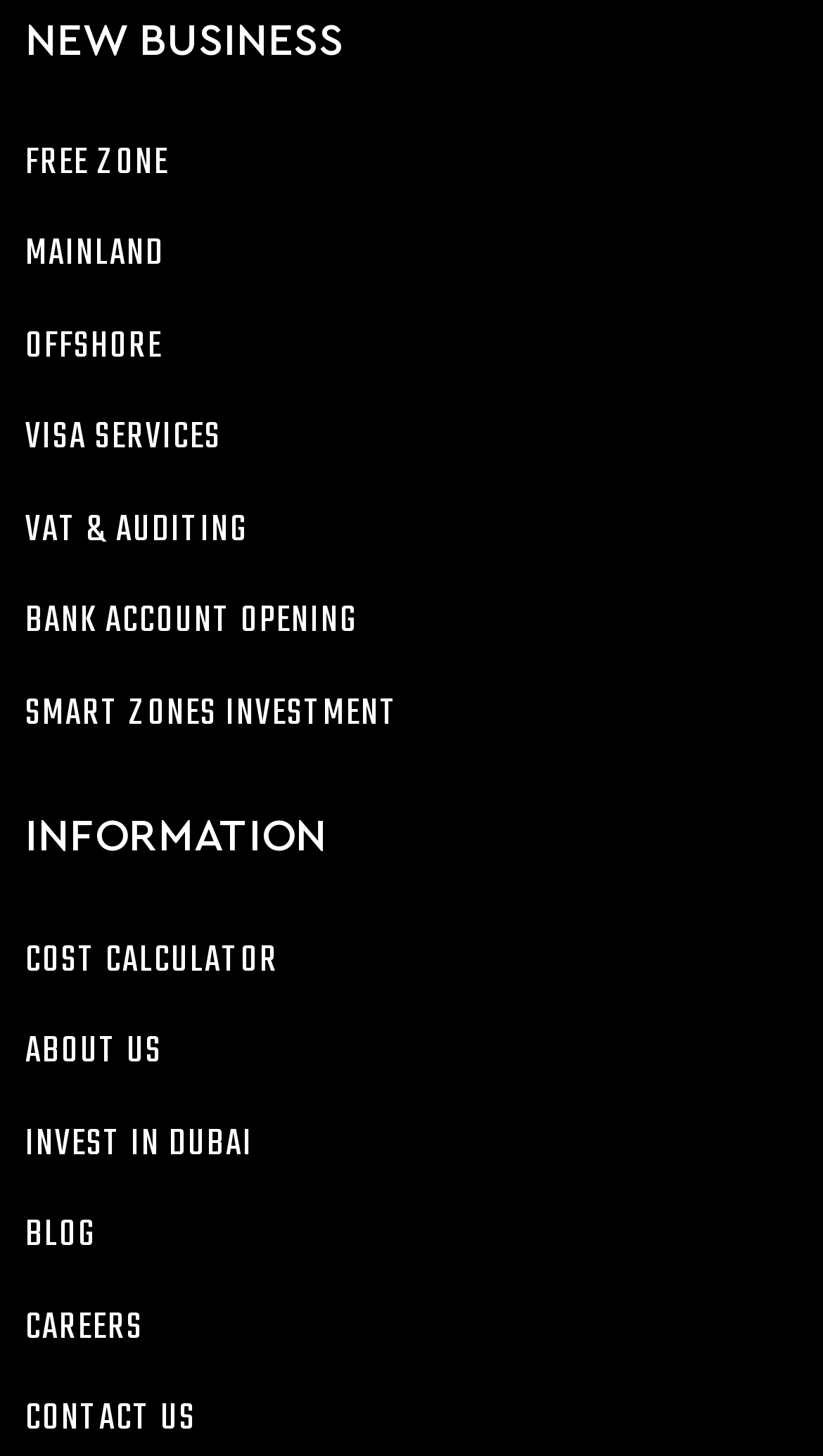Please predict the bounding box coordinates (top-left x, top-left y, bottom-right x, bottom-right y) for the UI element in the screenshot that fits the description: FREE ZONE

[0.031, 0.093, 0.205, 0.132]